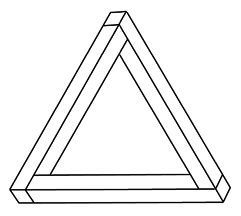Please respond to the question with a concise word or phrase:
What is the purpose of the Impossible Triangle?

To challenge perceptions